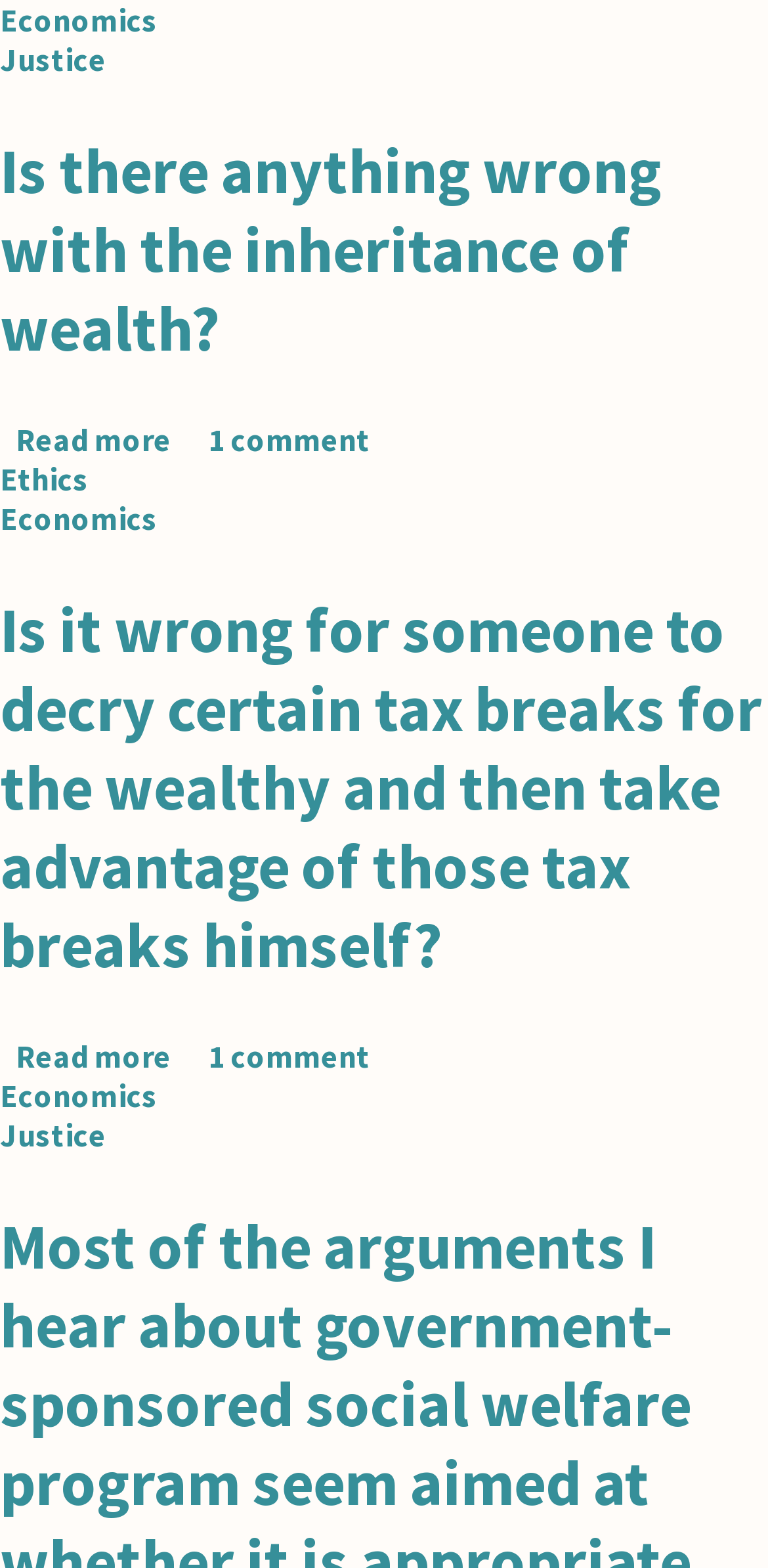Using the description "Skip to main content", predict the bounding box of the relevant HTML element.

[0.0, 0.0, 0.39, 0.001]